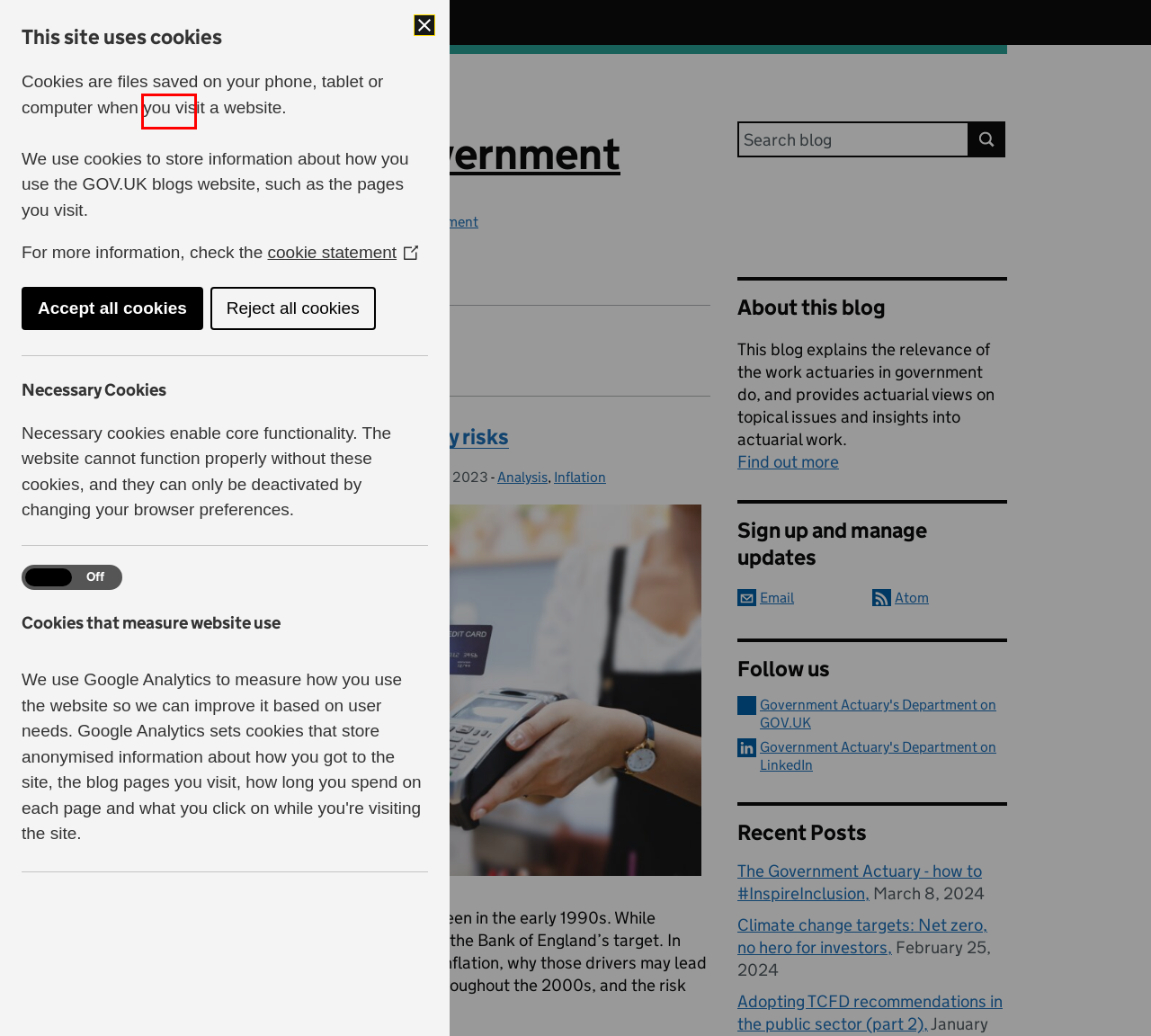Examine the screenshot of a webpage with a red bounding box around a specific UI element. Identify which webpage description best matches the new webpage that appears after clicking the element in the red bounding box. Here are the candidates:
A. The Government Actuary – how to #InspireInclusion – Actuaries in government
B. GOV.UK blogs
C. Analysis – Actuaries in government
D. Christophor Ward – Investment Lead – Actuaries in government
E. Cookies – GOV.UK blogs
F. Actuaries in government – News and updates from the Government Actuary's Department
G. Actuaries in government
H. Inflationary benefits, inflationary risks – Actuaries in government

B